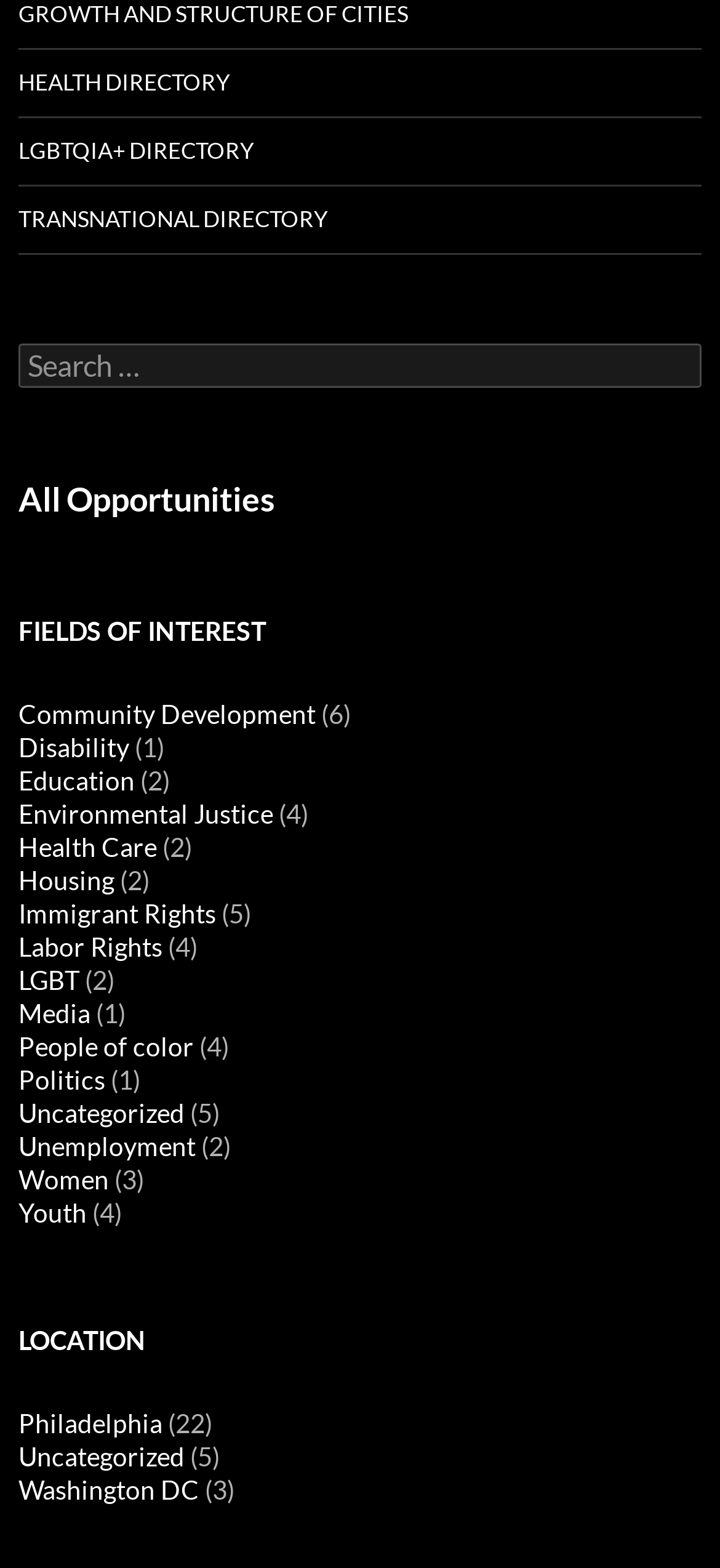How many search boxes are there on the page?
Based on the visual content, answer with a single word or a brief phrase.

1